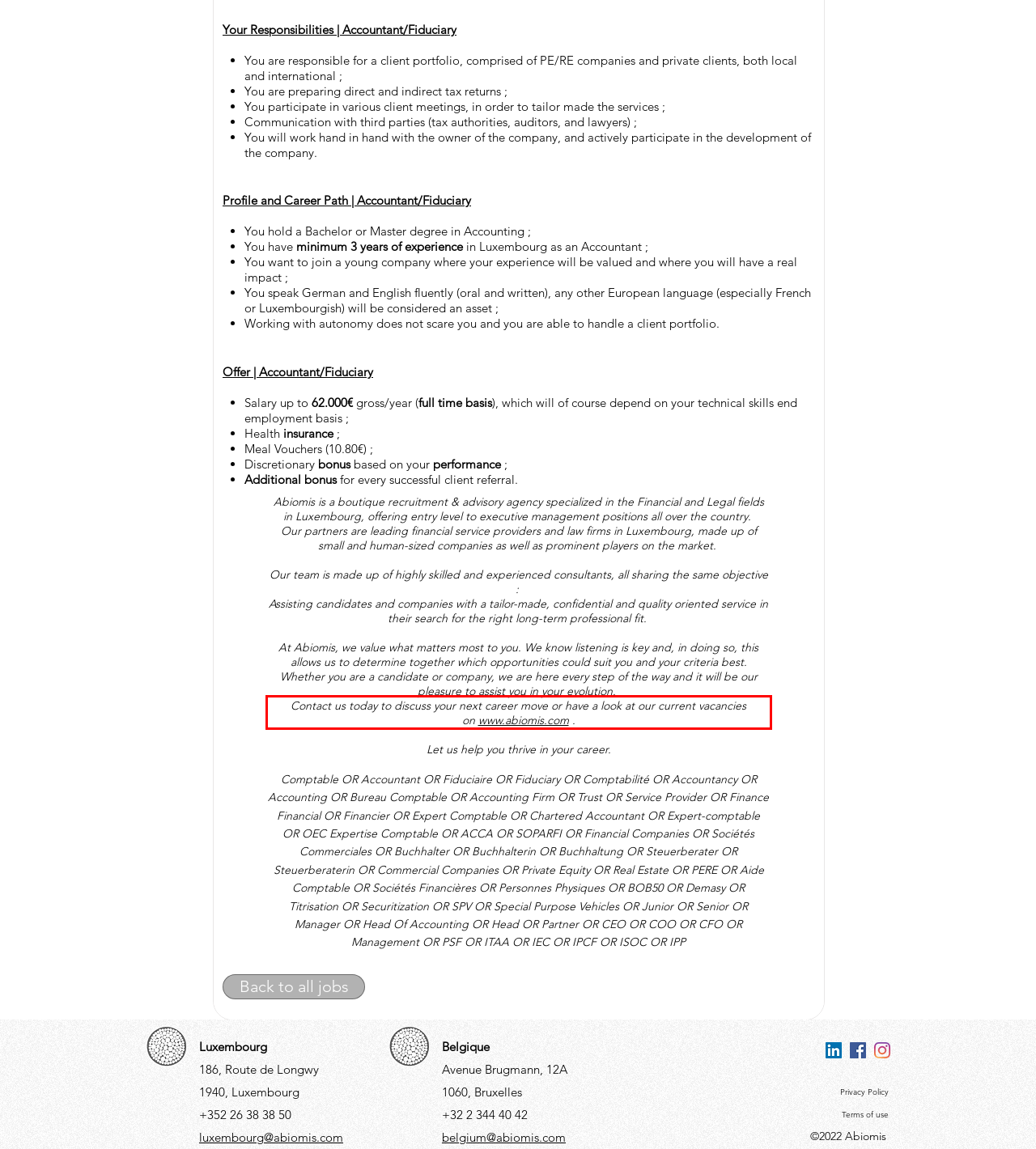Please identify and extract the text content from the UI element encased in a red bounding box on the provided webpage screenshot.

Contact us today to discuss your next career move or have a look at our current vacancies on www.abiomis.com .